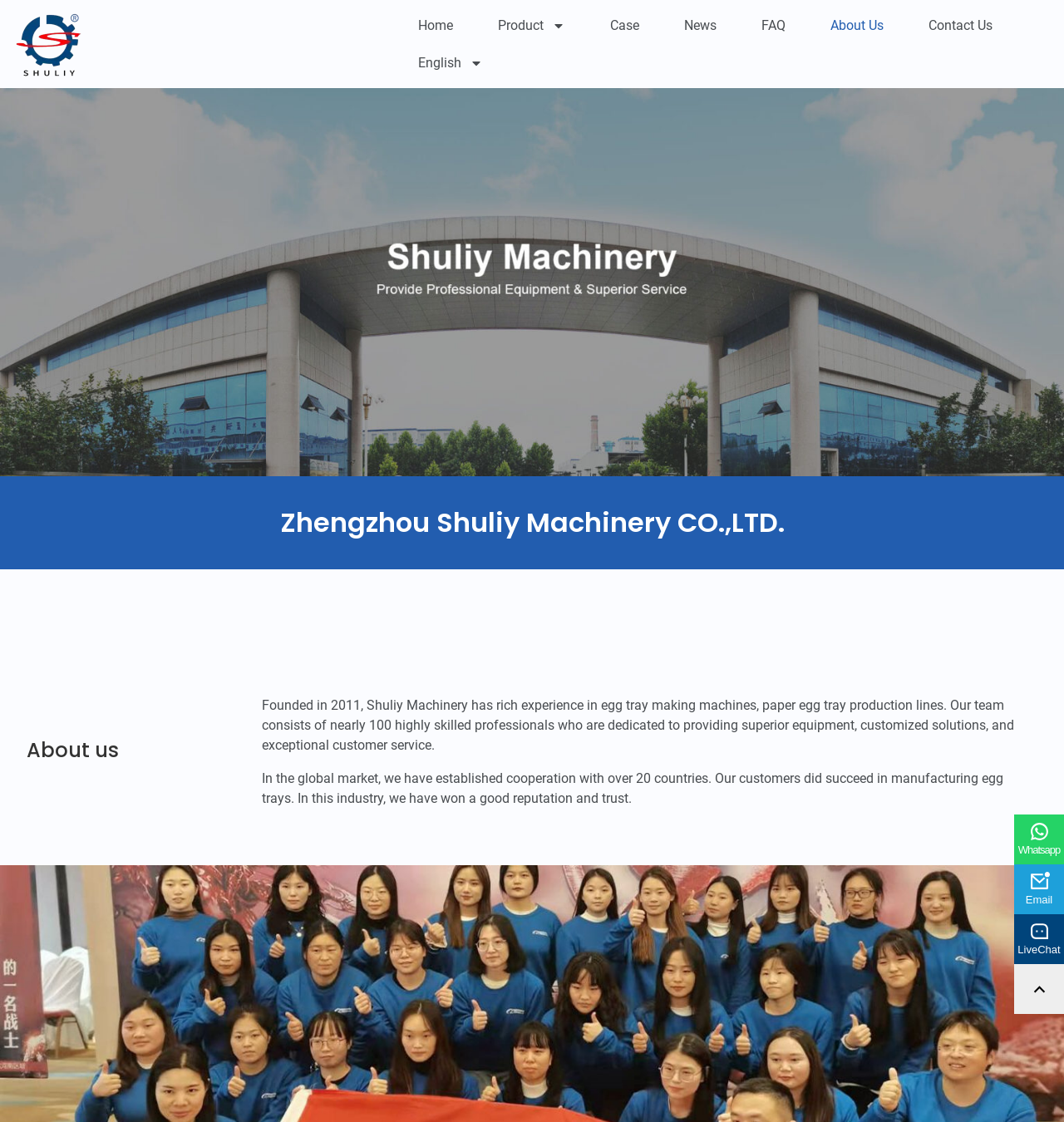Could you highlight the region that needs to be clicked to execute the instruction: "Search for something"?

None